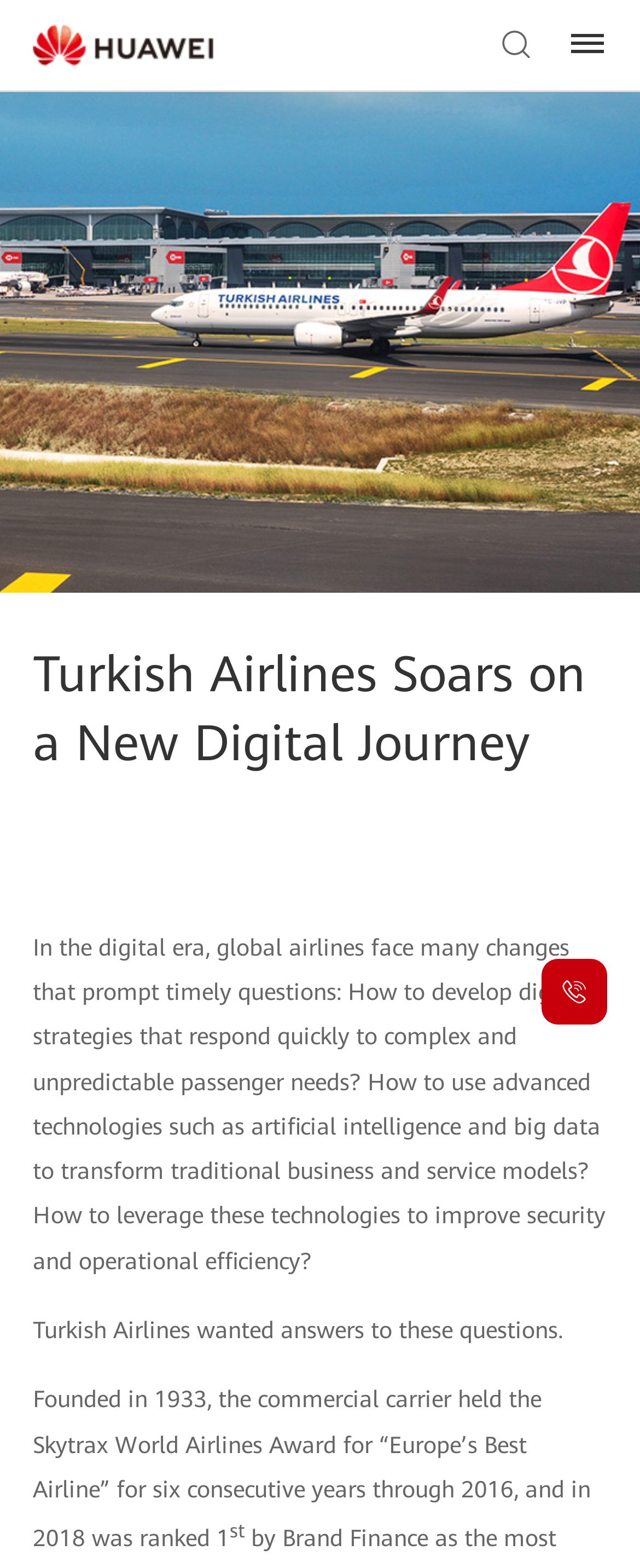What is the purpose of Huawei's network architecture?
Examine the image and give a concise answer in one word or a short phrase.

Reliable, easy to maintain, and energy-efficient